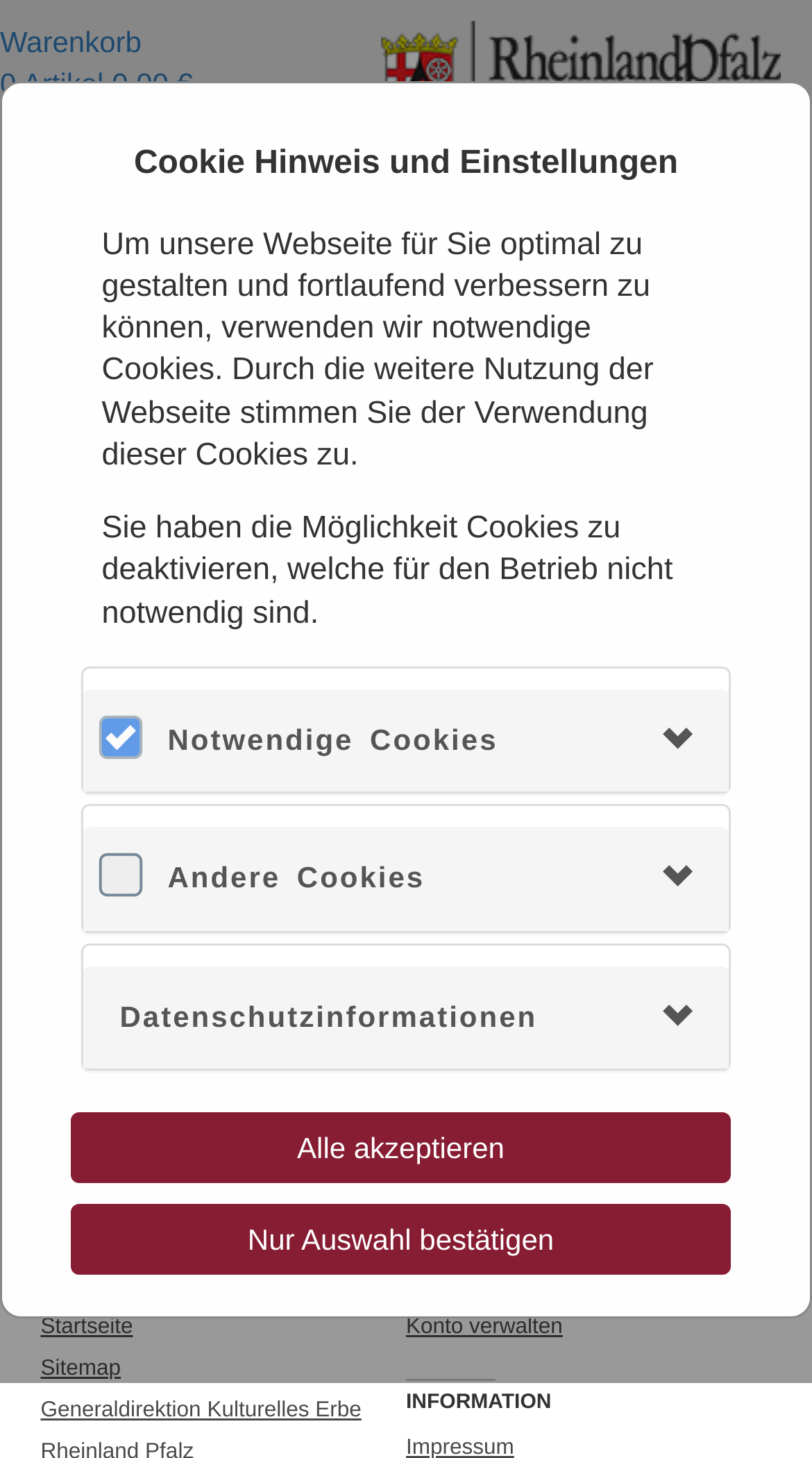Please identify the bounding box coordinates of where to click in order to follow the instruction: "View shopping cart".

[0.0, 0.014, 1.0, 0.071]